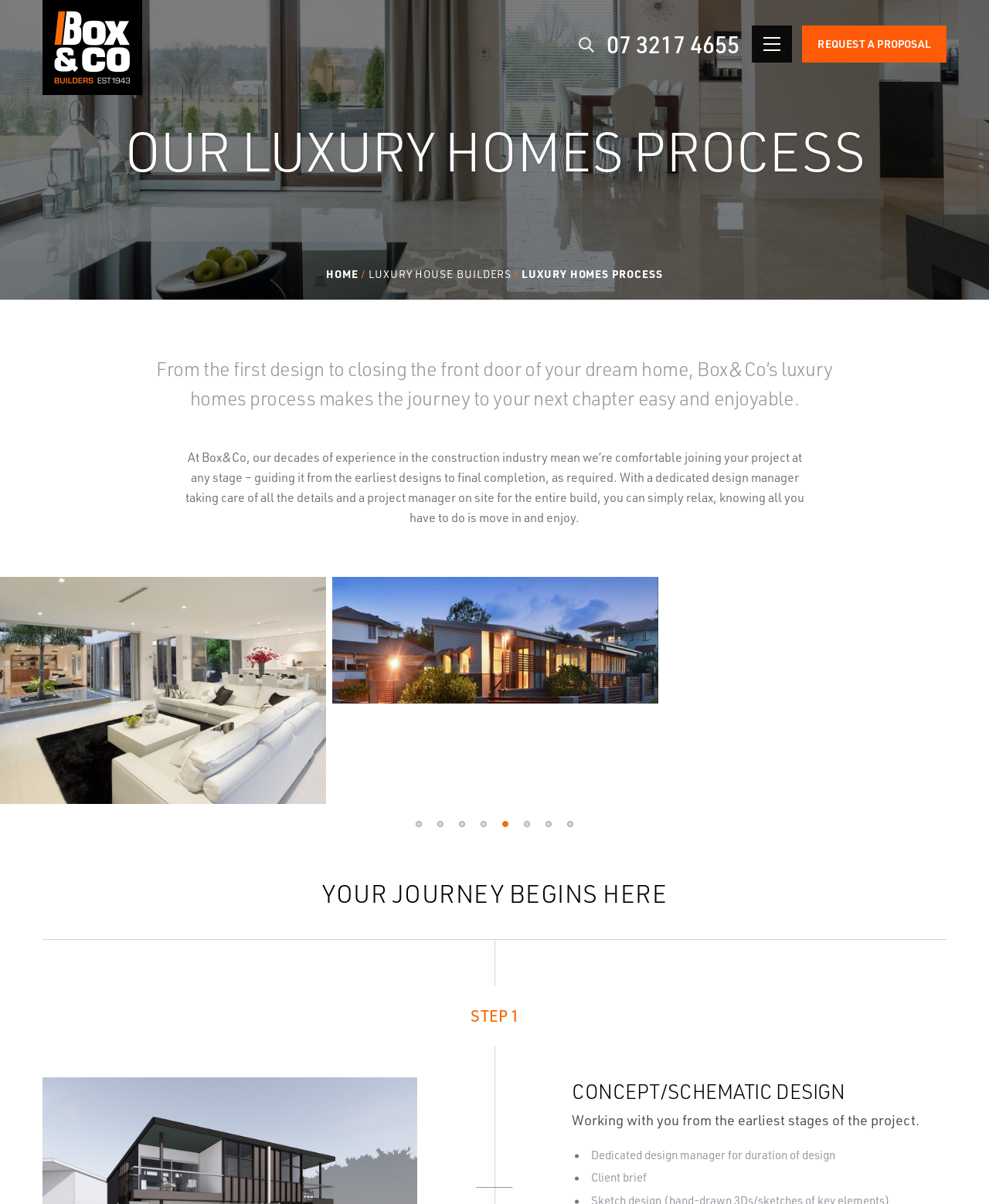What is the company's logo?
Please provide a comprehensive answer to the question based on the webpage screenshot.

I found the company's logo by looking at the image element with the text 'Box&Co logo' located at the top left of the webpage.